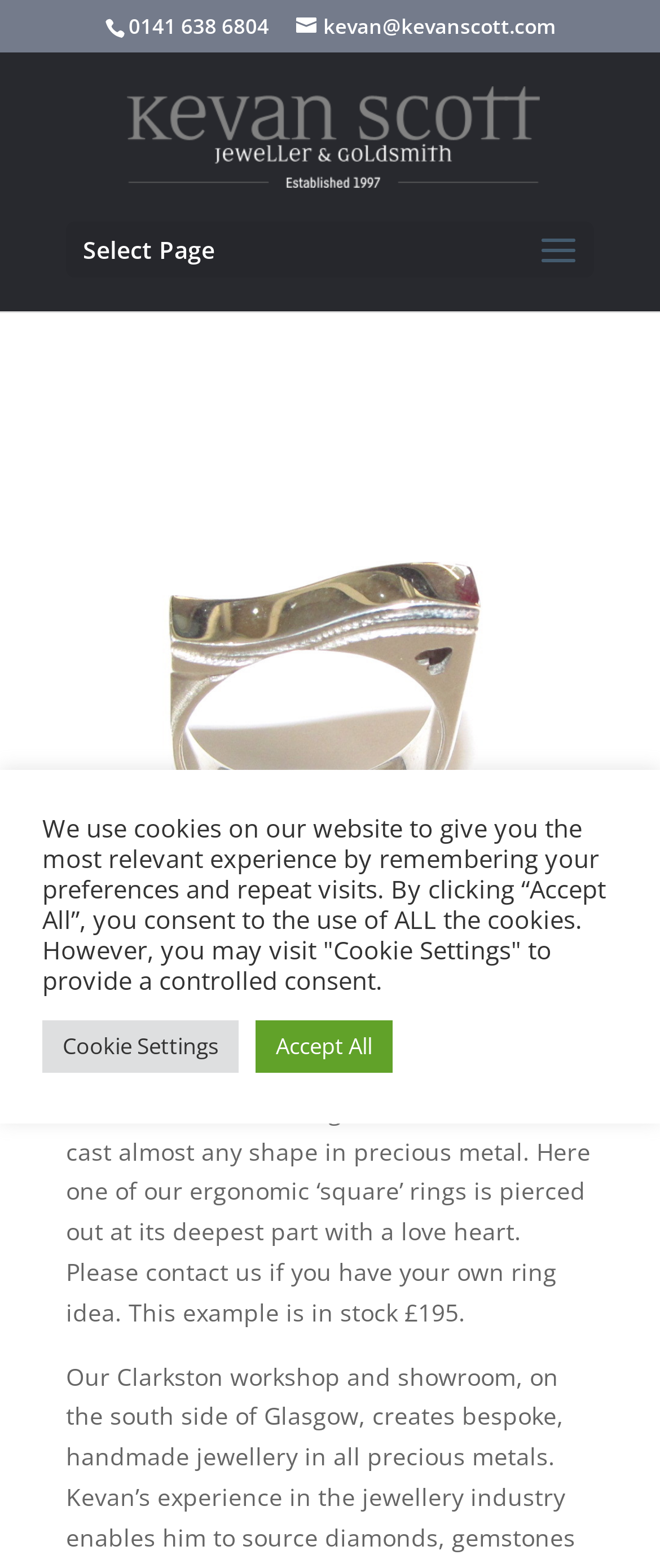Give a comprehensive overview of the webpage, including key elements.

The webpage appears to be a product page for a silver ring with a heart cut out, offered by Kevan Scott Jeweller & Goldsmith. At the top of the page, there is a phone number, "0141 638 6804", and an email address, "kevan@kevanscott.com", which is represented by an envelope icon. 

Below these contact details, there is a link to the company's homepage, accompanied by a logo image of Kevan Scott Jeweller & Goldsmith. 

On the left side of the page, there is a navigation menu with a "Select Page" label. This menu is positioned above a link to an unspecified page. 

The main content of the page is focused on the silver ring product. The product's title, "Silver ring with heart cut out", is displayed prominently in a heading. Below the title, there is a detailed description of the product, which explains the design and manufacturing process, and provides information about the price and availability. 

At the bottom of the page, there is a notification about the use of cookies on the website. This notification includes two buttons: "Cookie Settings" and "Accept All", which allow users to manage their cookie preferences.